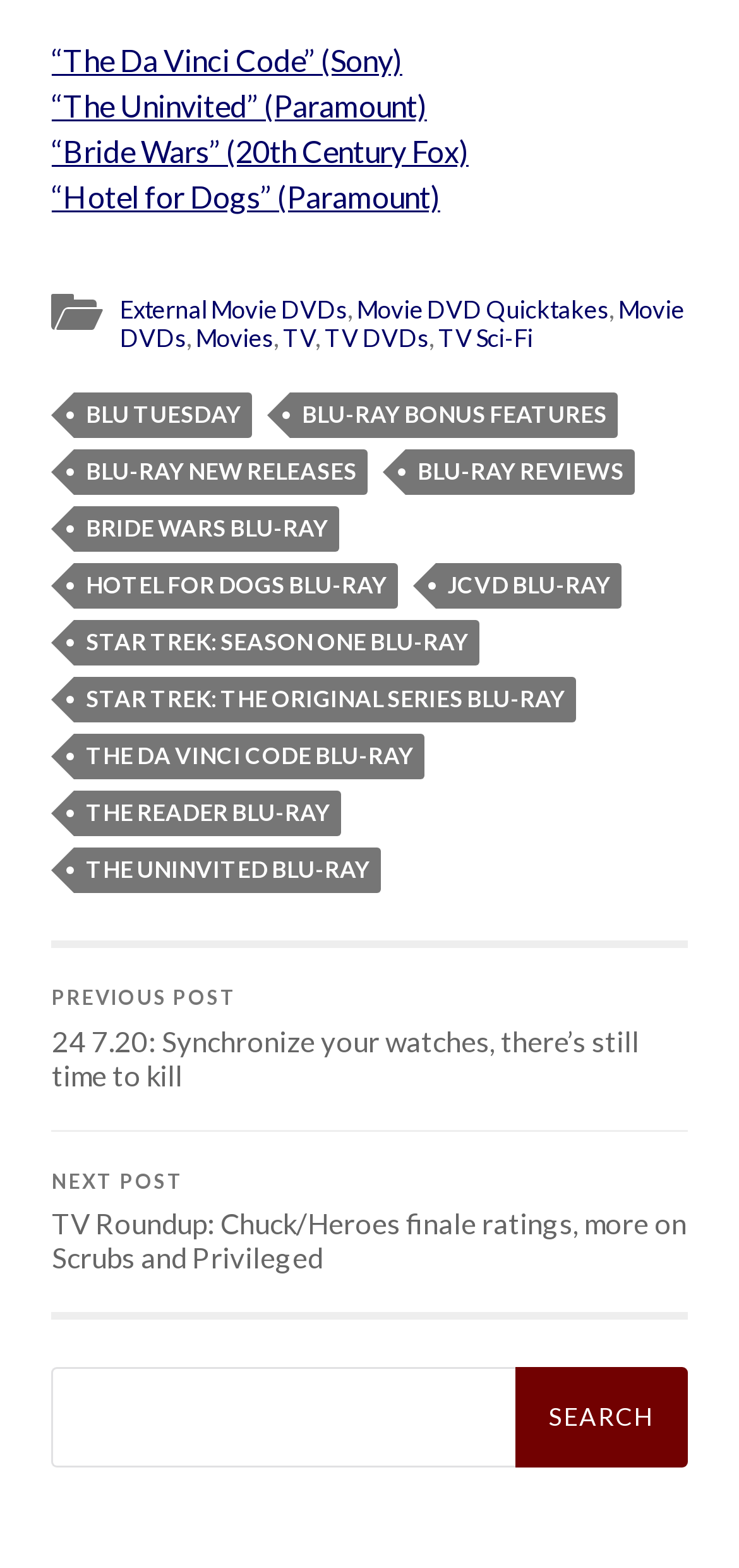What is the name of the Blu-ray release of 'Bride Wars'?
Using the visual information, reply with a single word or short phrase.

BRIDE WARS BLU-RAY